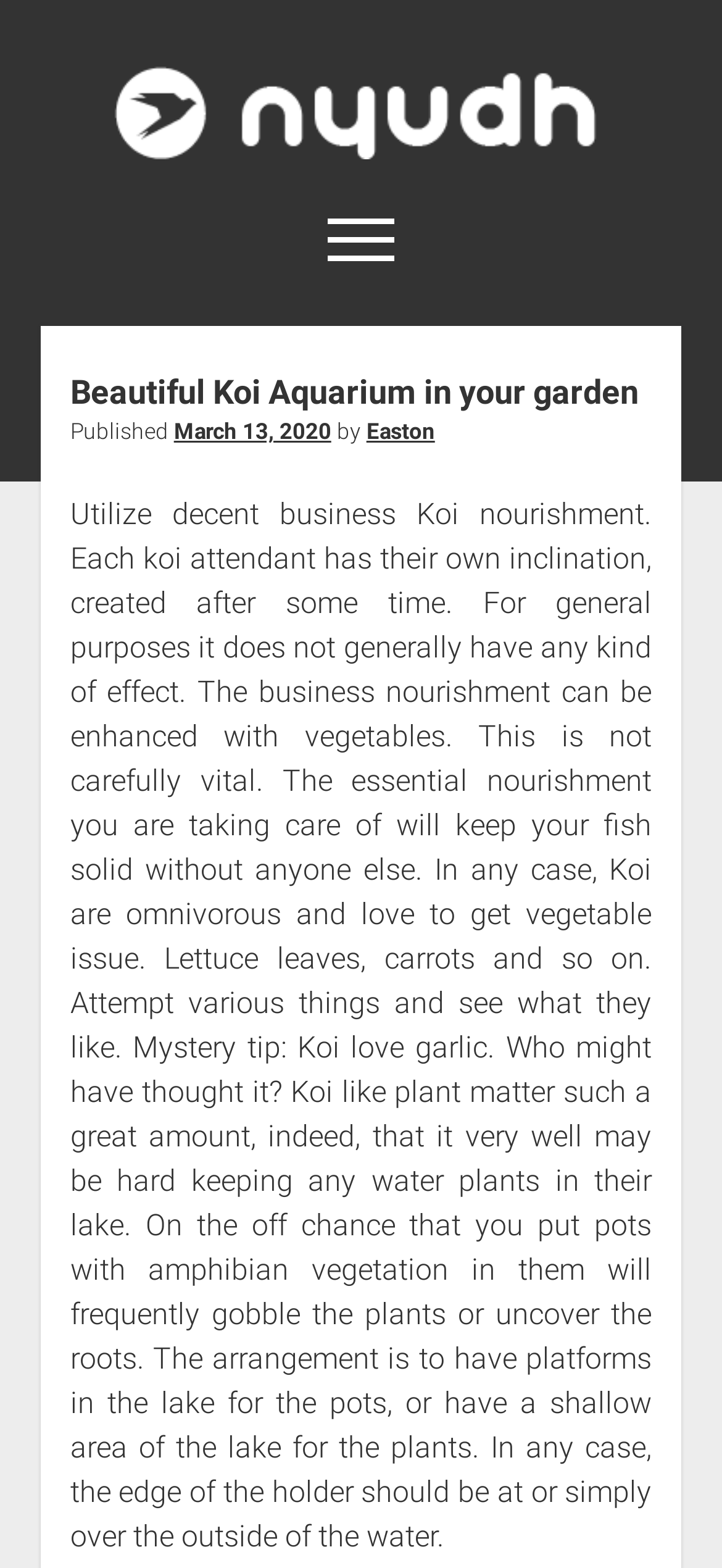Given the description of the UI element: "Nyudh", predict the bounding box coordinates in the form of [left, top, right, bottom], with each value being a float between 0 and 1.

[0.158, 0.079, 0.842, 0.107]